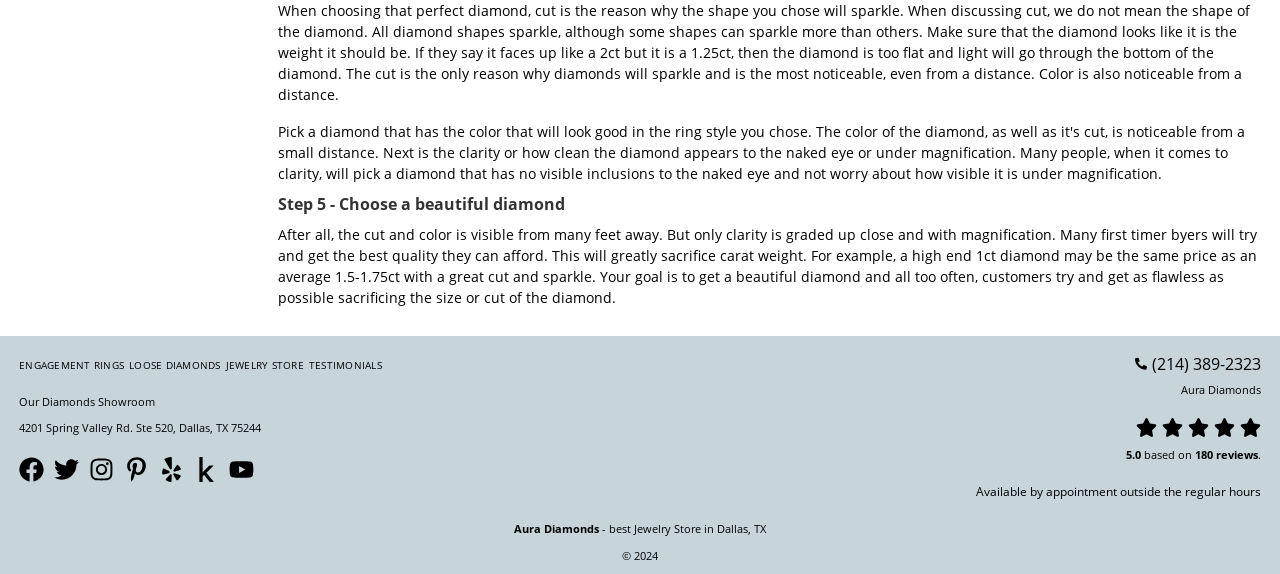Refer to the screenshot and answer the following question in detail:
How many reviews does Aura Diamonds have?

The webpage shows a rating of 5.0 based on 180 reviews, which is mentioned near the bottom of the page.